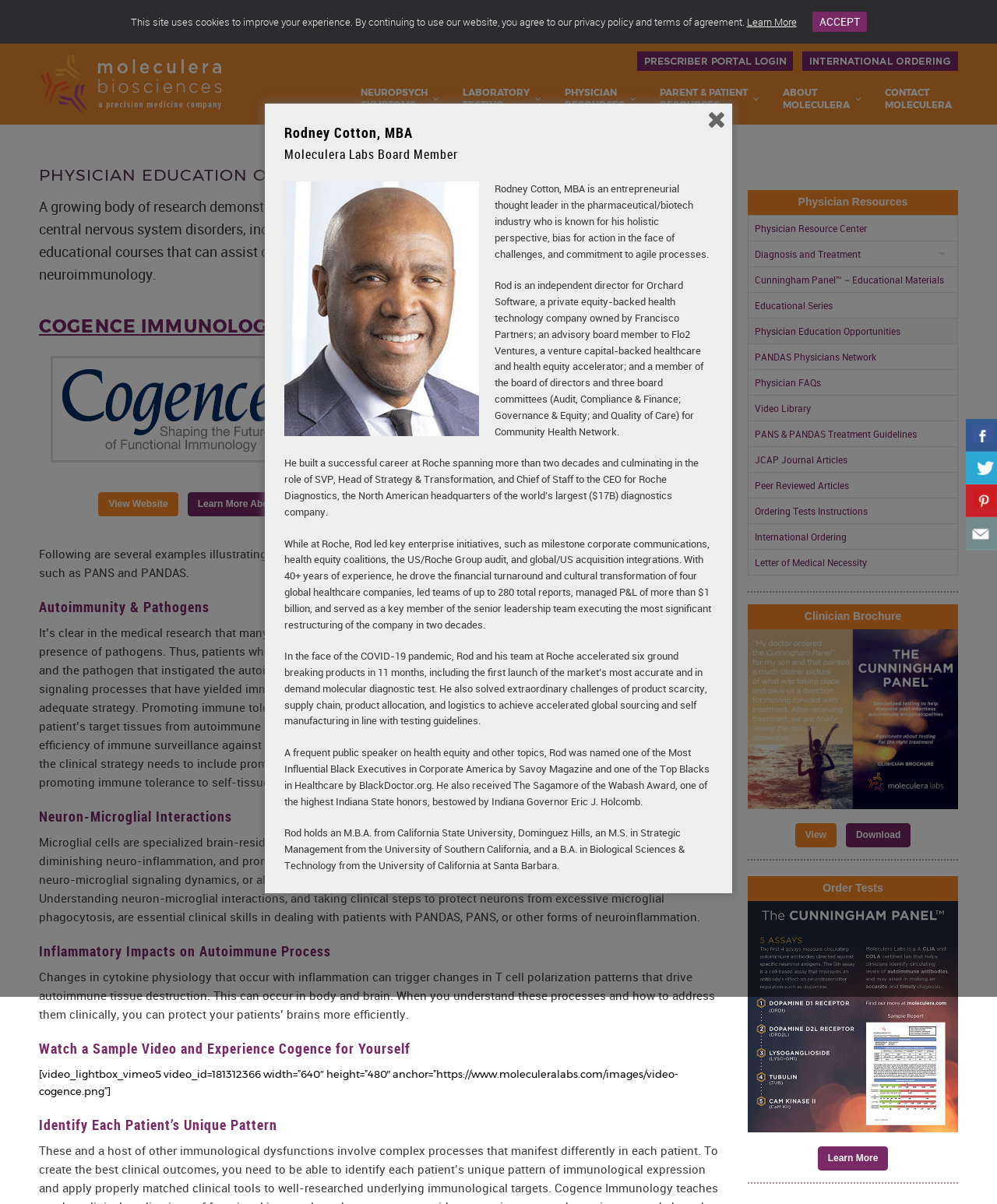Identify the bounding box coordinates for the UI element described as follows: "Letter of Medical Necessity". Ensure the coordinates are four float numbers between 0 and 1, formatted as [left, top, right, bottom].

[0.75, 0.457, 0.961, 0.478]